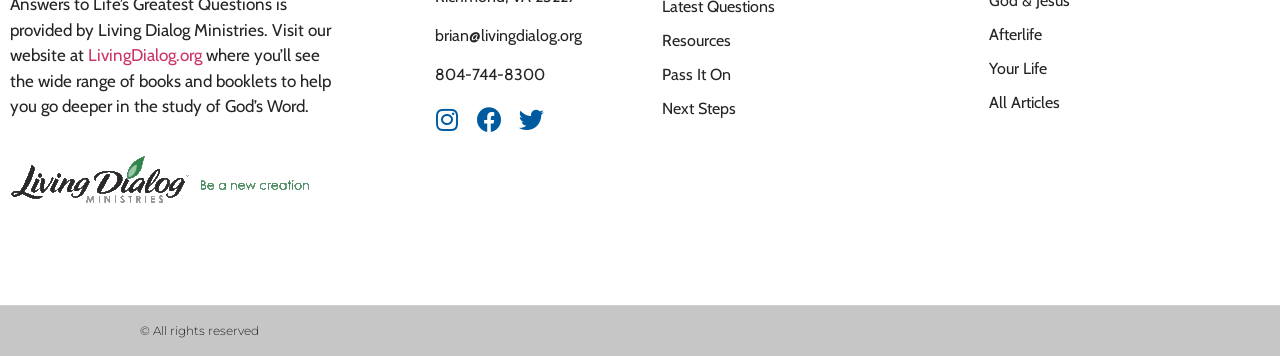Specify the bounding box coordinates for the region that must be clicked to perform the given instruction: "follow on Instagram".

[0.34, 0.299, 0.359, 0.37]